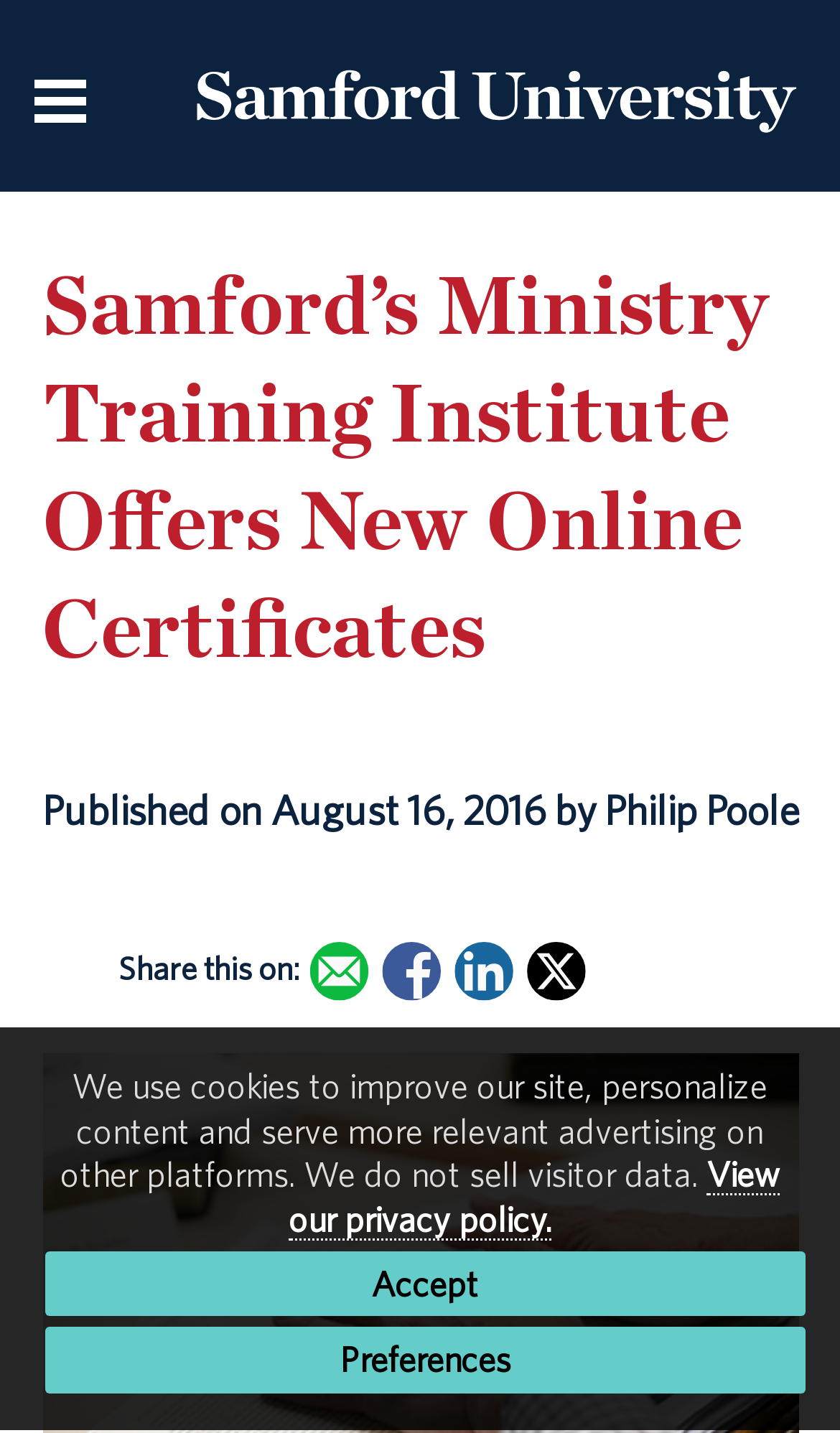What is the purpose of the 'Return to the homepage.' link?
Refer to the image and give a detailed answer to the question.

I inferred the purpose of the 'Return to the homepage.' link by its text content. It is likely that clicking this link will take the user back to the homepage of the website.